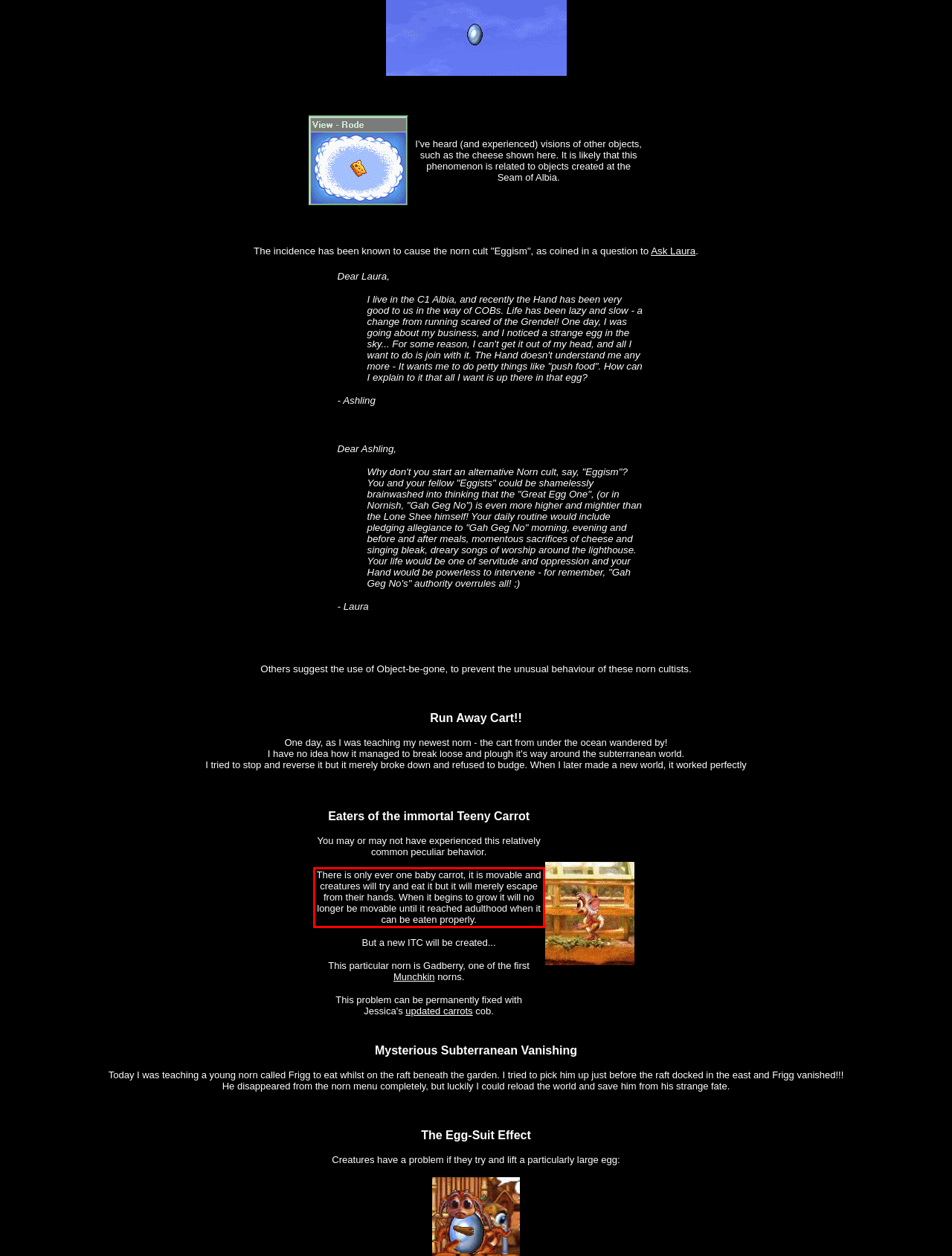Inspect the webpage screenshot that has a red bounding box and use OCR technology to read and display the text inside the red bounding box.

There is only ever one baby carrot, it is movable and creatures will try and eat it but it will merely escape from their hands. When it begins to grow it will no longer be movable until it reached adulthood when it can be eaten properly.